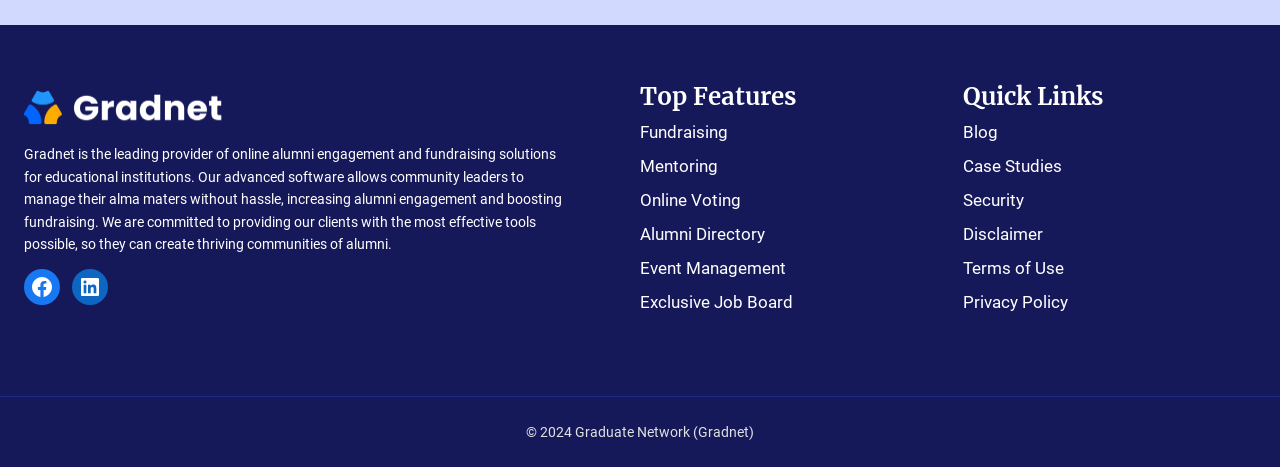Give a one-word or short phrase answer to the question: 
What are the top features of Gradnet?

Fundraising, Mentoring, etc.